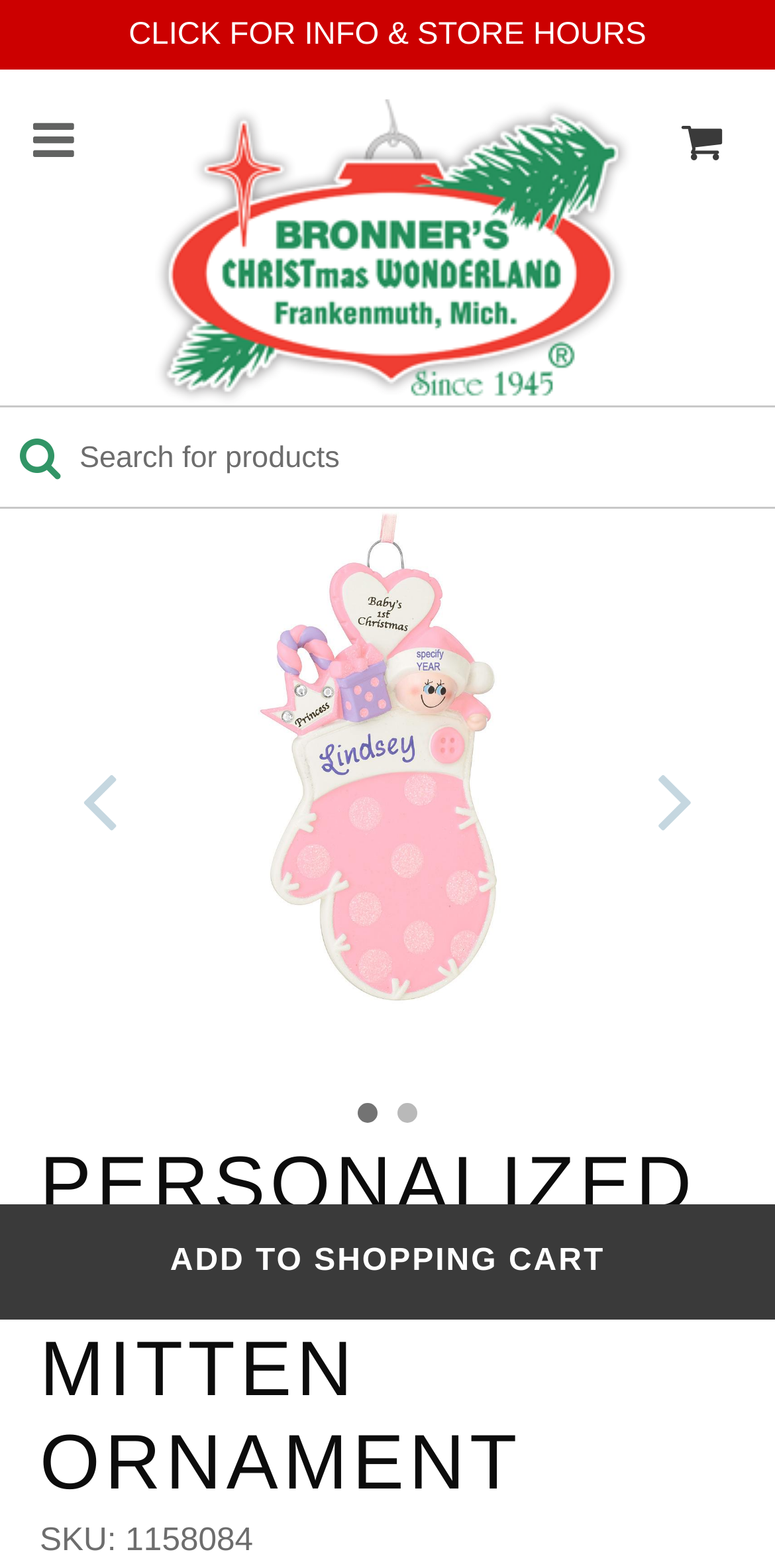Carefully observe the image and respond to the question with a detailed answer:
What is the SKU of the ornament?

The webpage displays the SKU of the ornament as '1158084', which is located below the heading 'PERSONALIZED BABY GIRL MITTEN ORNAMENT'.